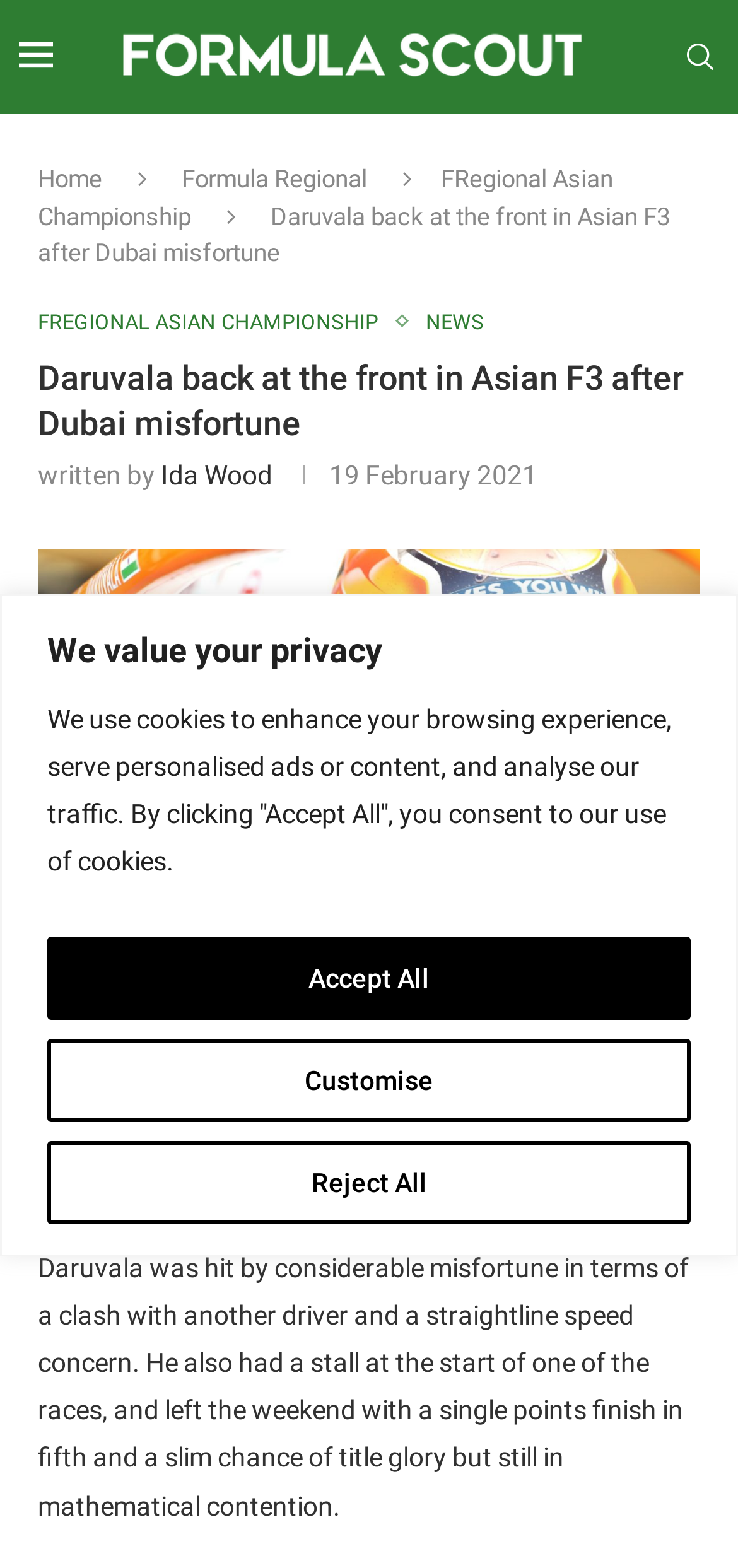Using the description: "Reject All", determine the UI element's bounding box coordinates. Ensure the coordinates are in the format of four float numbers between 0 and 1, i.e., [left, top, right, bottom].

[0.064, 0.727, 0.936, 0.78]